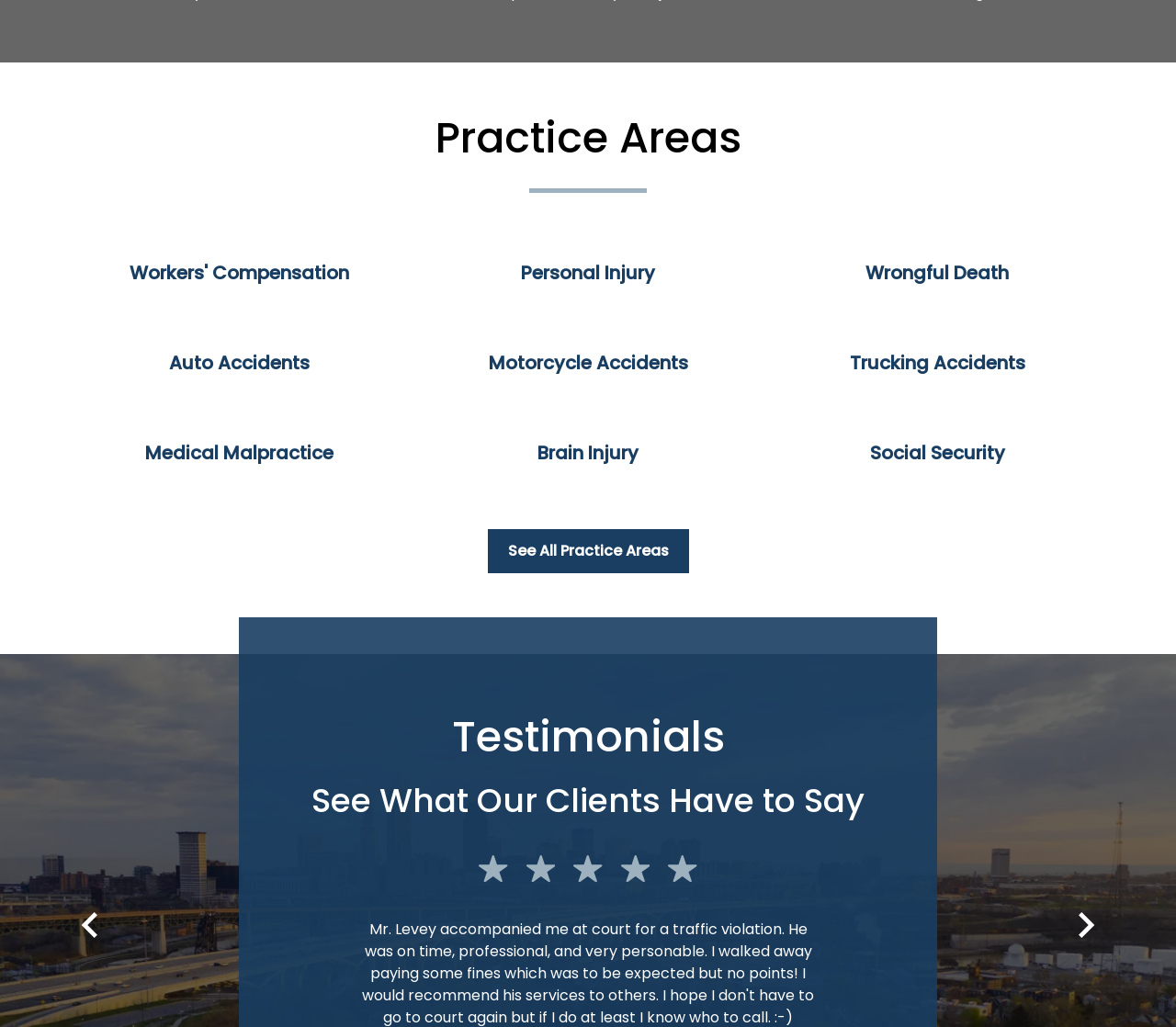For the following element description, predict the bounding box coordinates in the format (top-left x, top-left y, bottom-right x, bottom-right y). All values should be floating point numbers between 0 and 1. Description: See All Practice Areas

[0.414, 0.515, 0.586, 0.558]